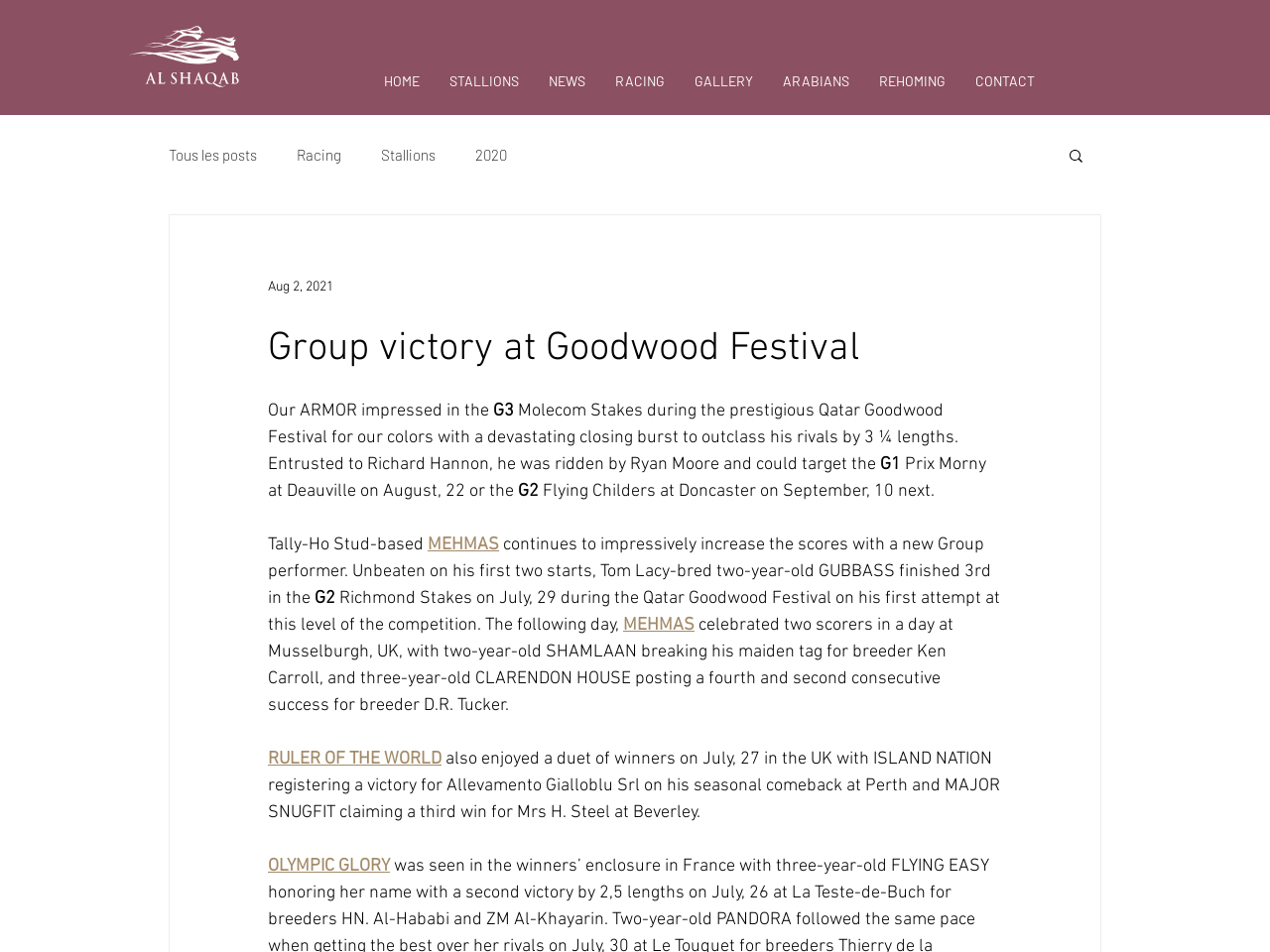How many links are there in the 'blog' navigation?
Provide a detailed answer to the question using information from the image.

I counted the number of links under the 'blog' navigation element, which are 'Tous les posts', 'Racing', 'Stallions', and '2020'. There are 4 links in total.